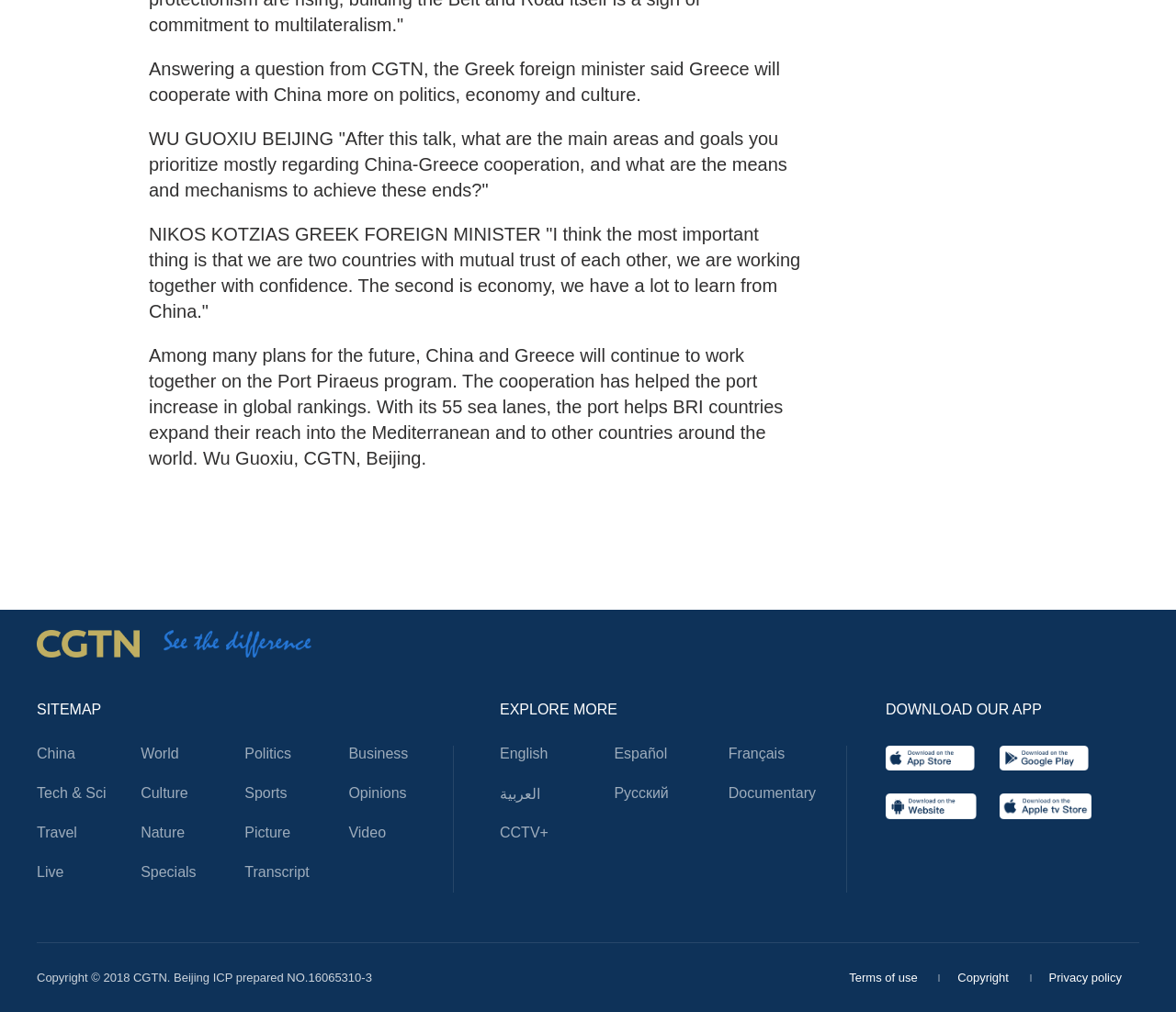Find the bounding box coordinates of the clickable element required to execute the following instruction: "Download our app". Provide the coordinates as four float numbers between 0 and 1, i.e., [left, top, right, bottom].

[0.753, 0.693, 0.886, 0.708]